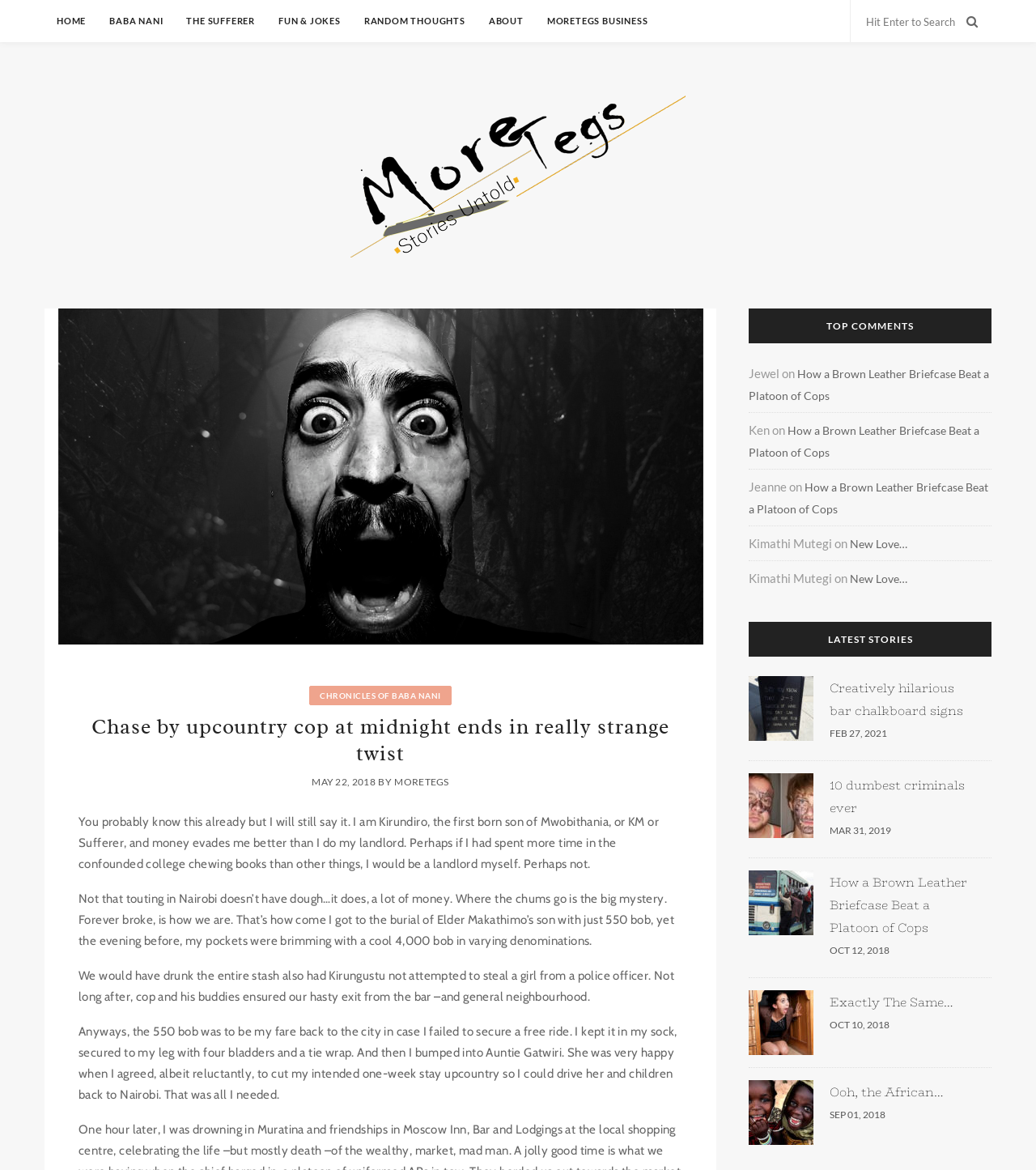Determine the bounding box coordinates of the clickable region to follow the instruction: "Read the full story of 'Chase by upcountry cop at midnight ends in really strange twist'".

[0.056, 0.4, 0.679, 0.412]